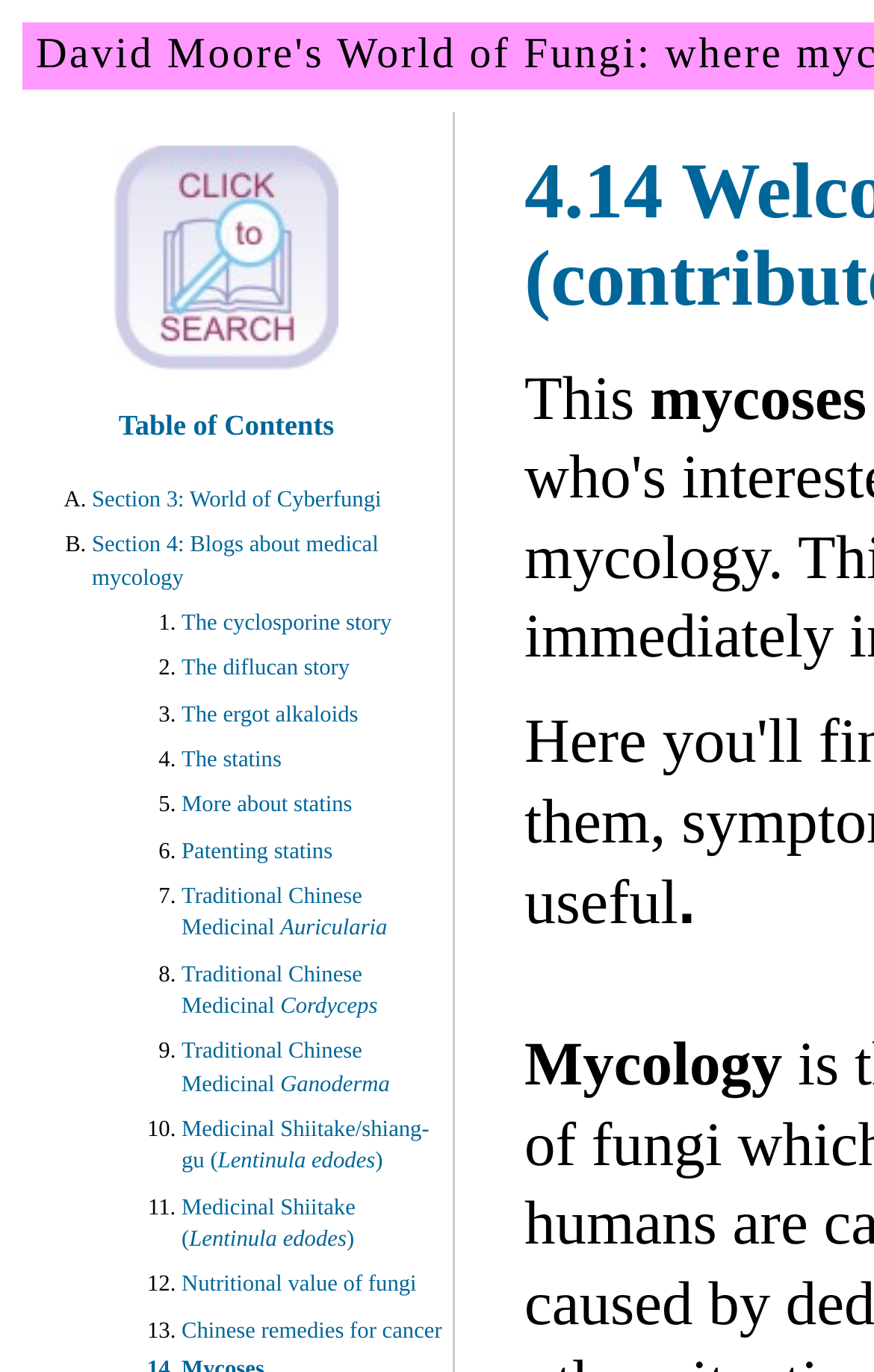Explain the features and main sections of the webpage comprehensively.

This webpage is about mycoses, providing insight into the clinical aspects of mycology. At the top, there is a search button with a magnifying glass icon, accompanied by a heading "search_button". Below it, a heading "Table of Contents" is situated. 

The main content of the page is organized into sections, with links to various topics related to mycology. The first section is "Section 3: World of Cyberfungi", followed by "Section 4: Blogs about medical mycology". 

Under "Section 4", there are 13 links to specific topics, each preceded by a numbered list marker. These topics include "The cyclosporine story", "The diflucan story", "The ergot alkaloids", and others related to medical mycology. 

On the right side of the page, there is a static text "Mycology" in a larger font size, possibly serving as a title or a heading for the entire webpage.